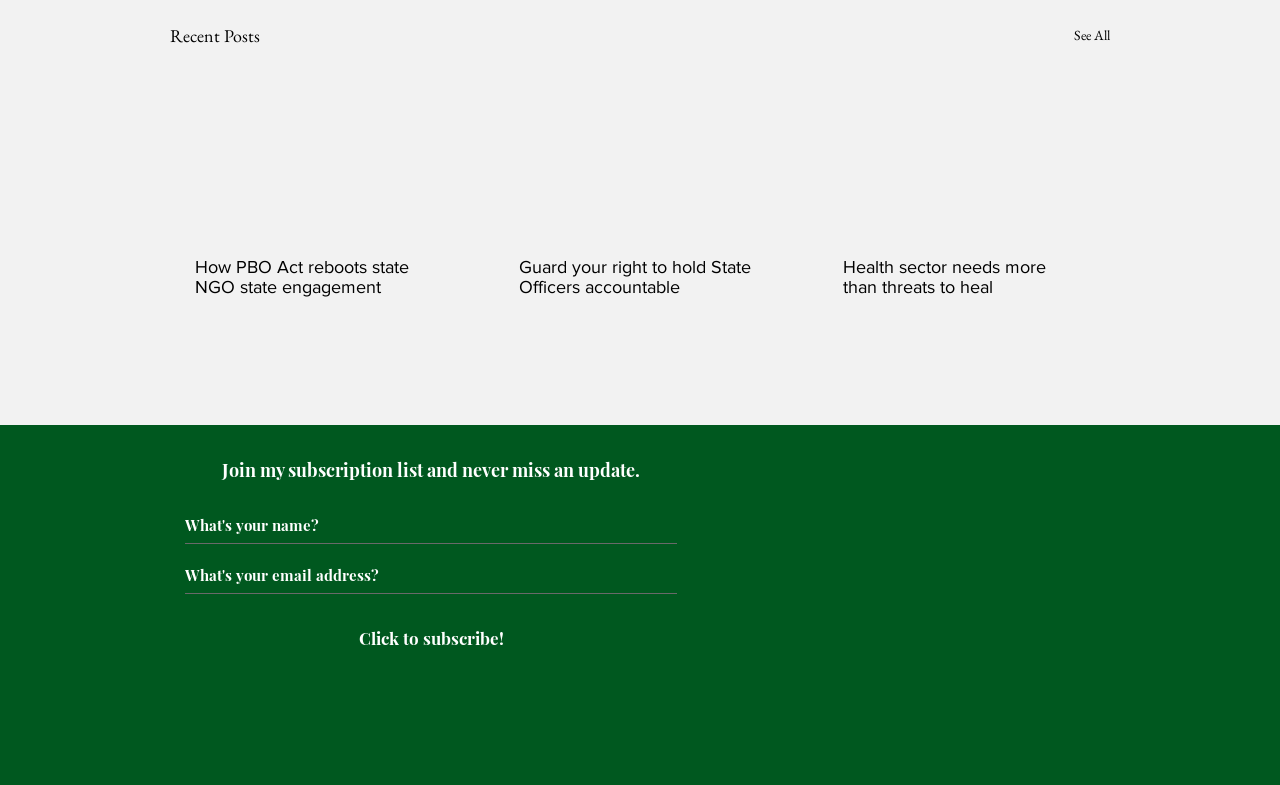Extract the bounding box for the UI element that matches this description: "aria-label="Instagram"".

[0.472, 0.873, 0.501, 0.921]